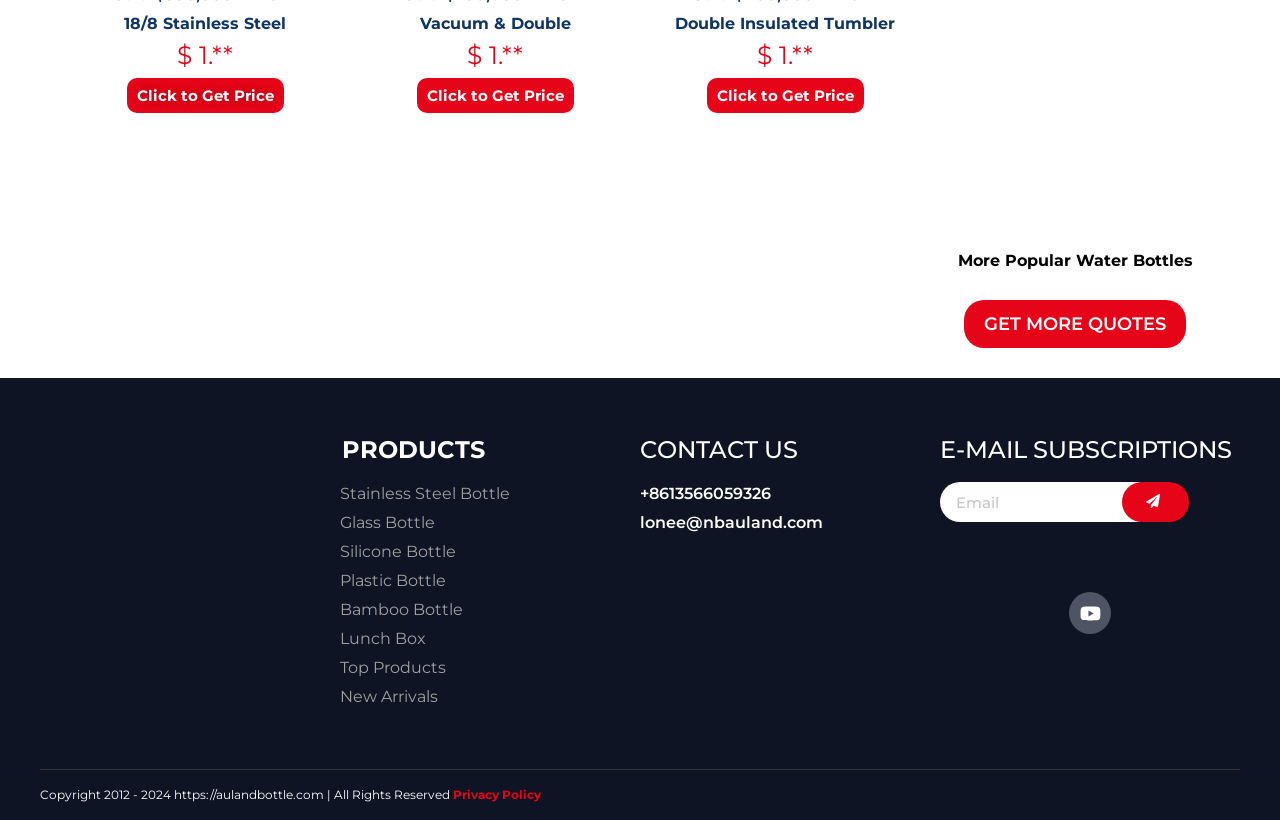Locate the bounding box coordinates of the element that should be clicked to execute the following instruction: "Click to get price of 18/8 Stainless Steel".

[0.099, 0.096, 0.221, 0.138]